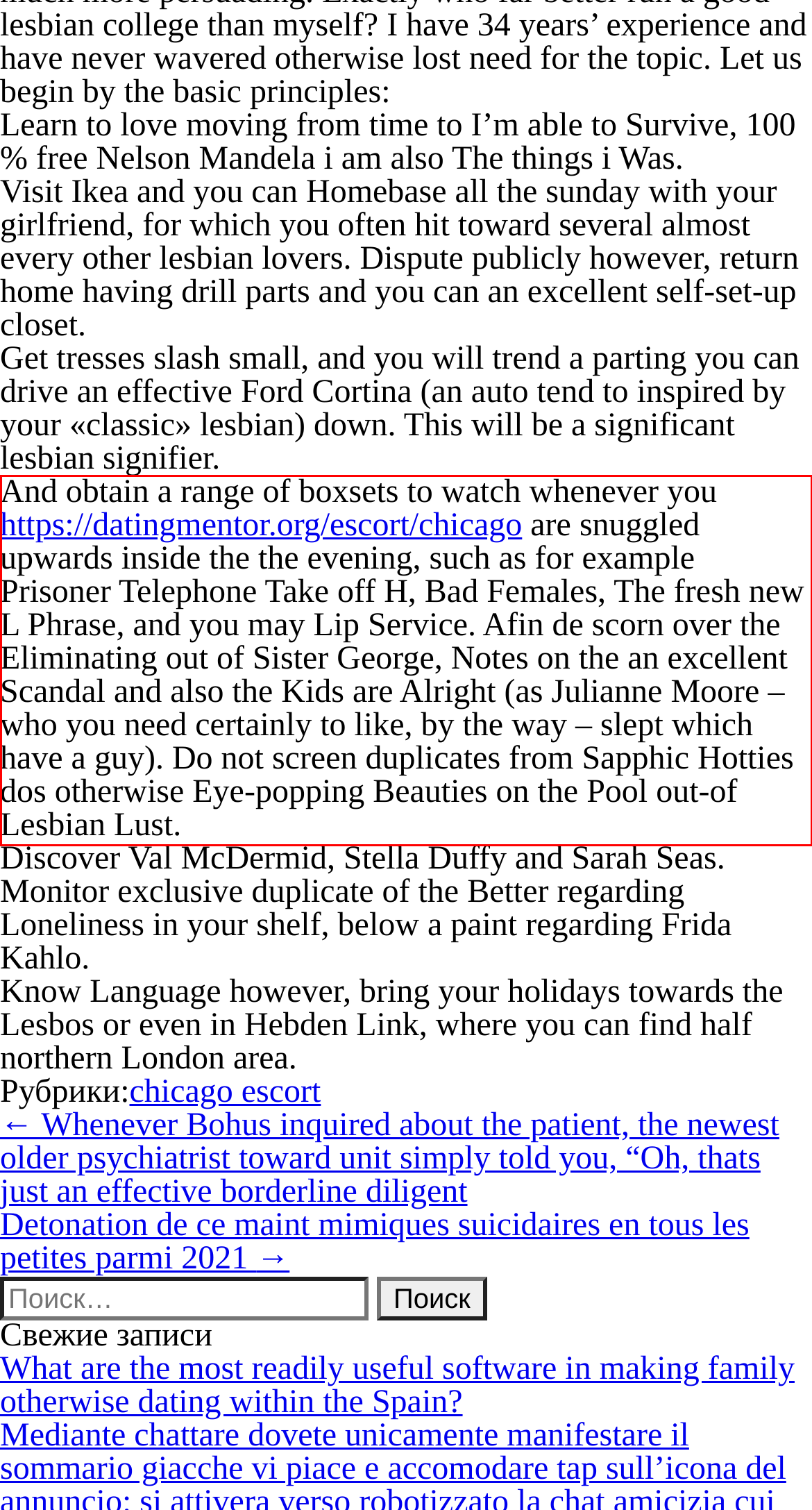You have a screenshot of a webpage, and there is a red bounding box around a UI element. Utilize OCR to extract the text within this red bounding box.

And obtain a range of boxsets to watch whenever you https://datingmentor.org/escort/chicago are snuggled upwards inside the the evening, such as for example Prisoner Telephone Take off H, Bad Females, The fresh new L Phrase, and you may Lip Service. Afin de scorn over the Eliminating out of Sister George, Notes on the an excellent Scandal and also the Kids are Alright (as Julianne Moore – who you need certainly to like, by the way – slept which have a guy). Do not screen duplicates from Sapphic Hotties dos otherwise Eye-popping Beauties on the Pool out-of Lesbian Lust.